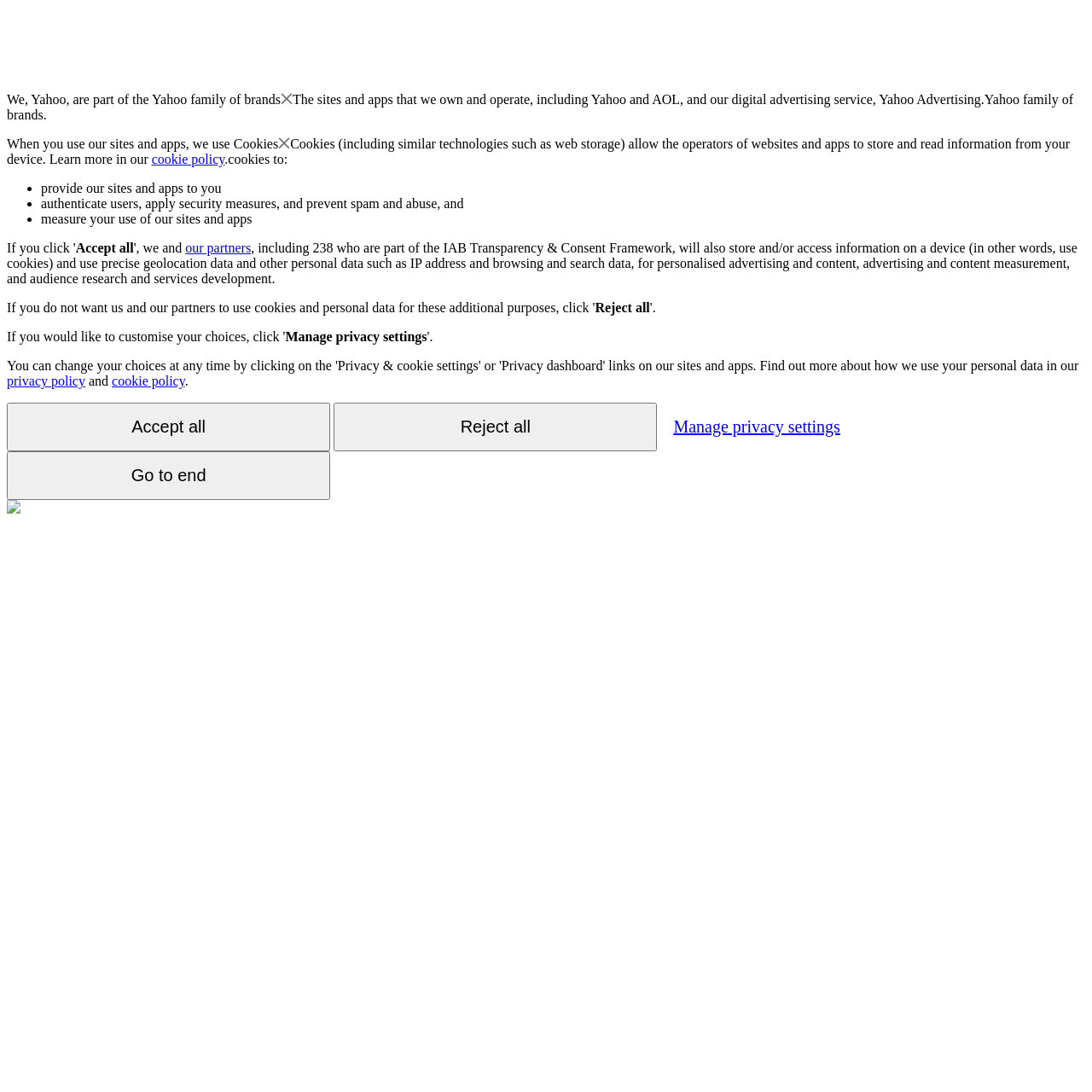What is the purpose of cookies?
Please respond to the question with a detailed and well-explained answer.

According to the webpage, cookies allow the operators of websites and apps to store and read information from a user's device, as mentioned in the sentence 'Cookies (including similar technologies such as web storage) allow the operators of websites and apps to store and read information from your device.'